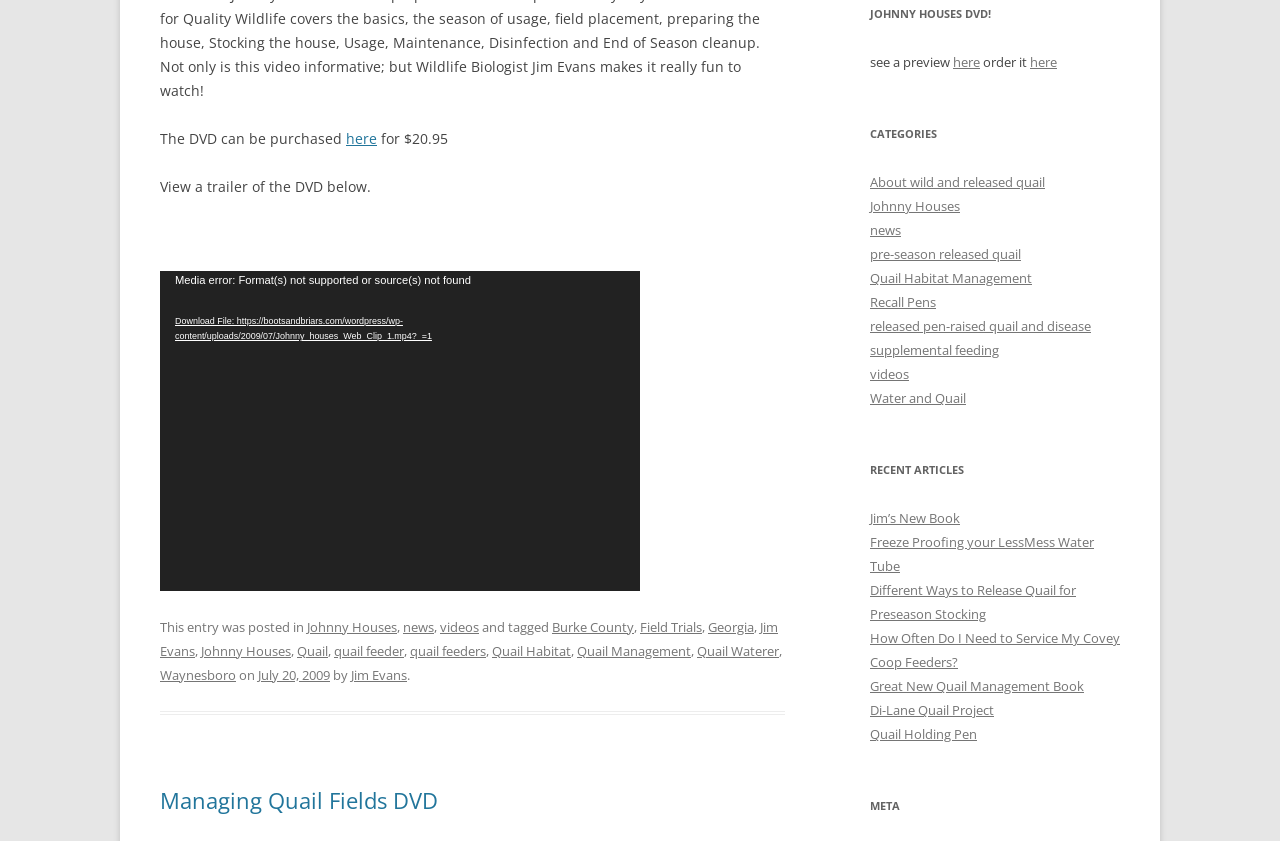Identify the bounding box for the described UI element: "Managing Quail Fields DVD".

[0.125, 0.933, 0.342, 0.969]